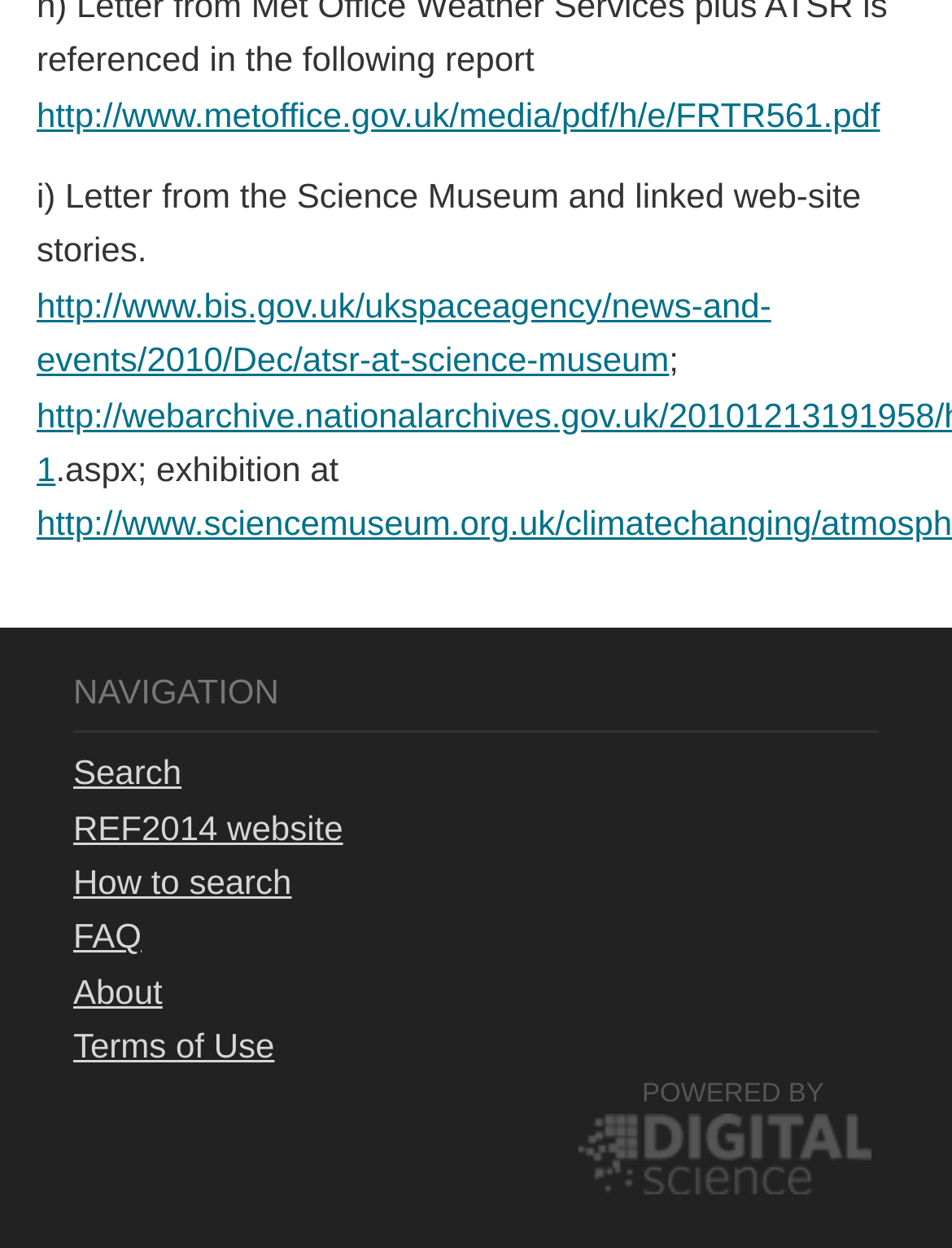Give a concise answer using one word or a phrase to the following question:
What is the text before the first link?

i) Letter from the Science Museum and linked web-site stories.